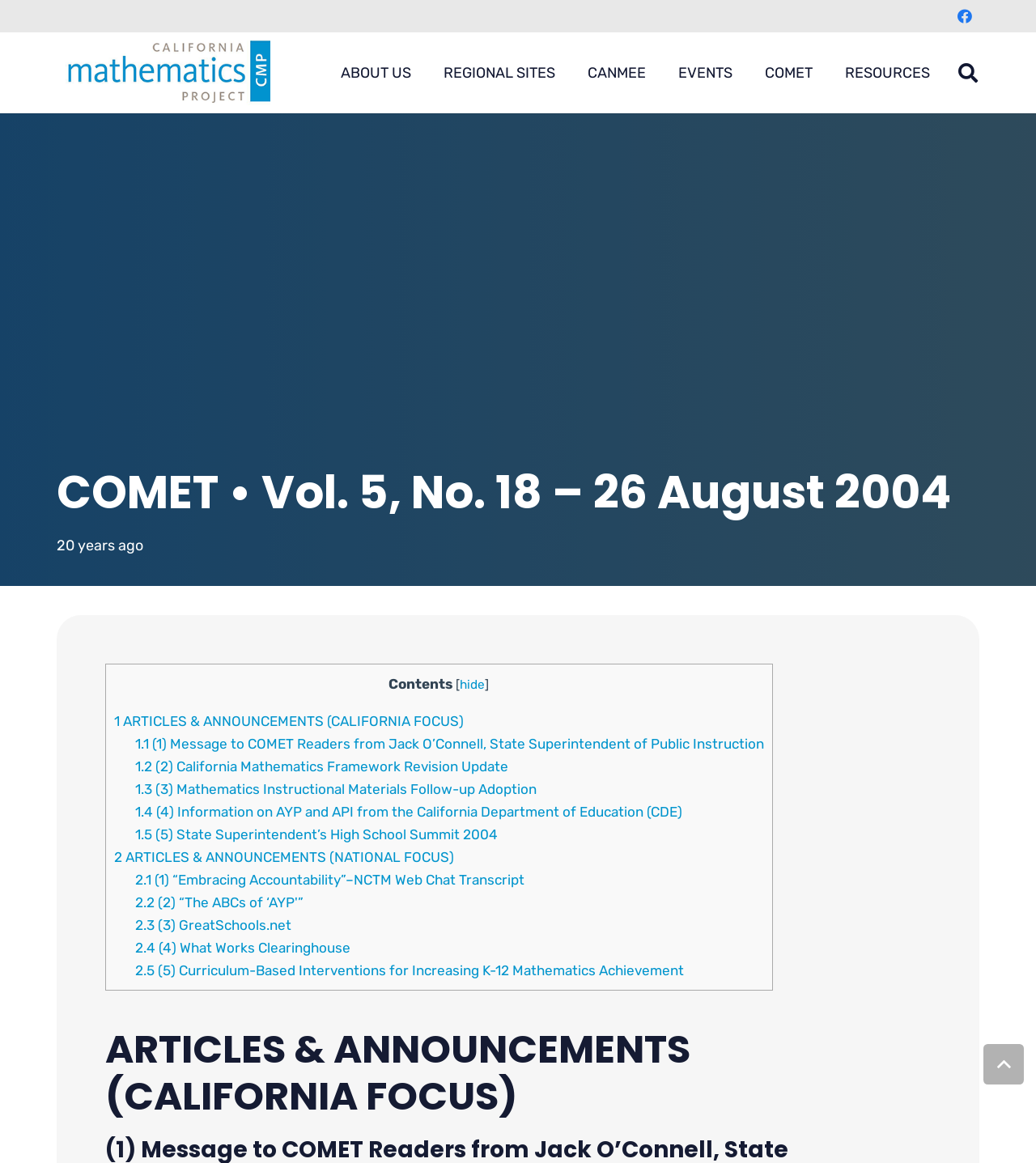Find the bounding box coordinates of the clickable area required to complete the following action: "Search for something".

[0.913, 0.045, 0.955, 0.08]